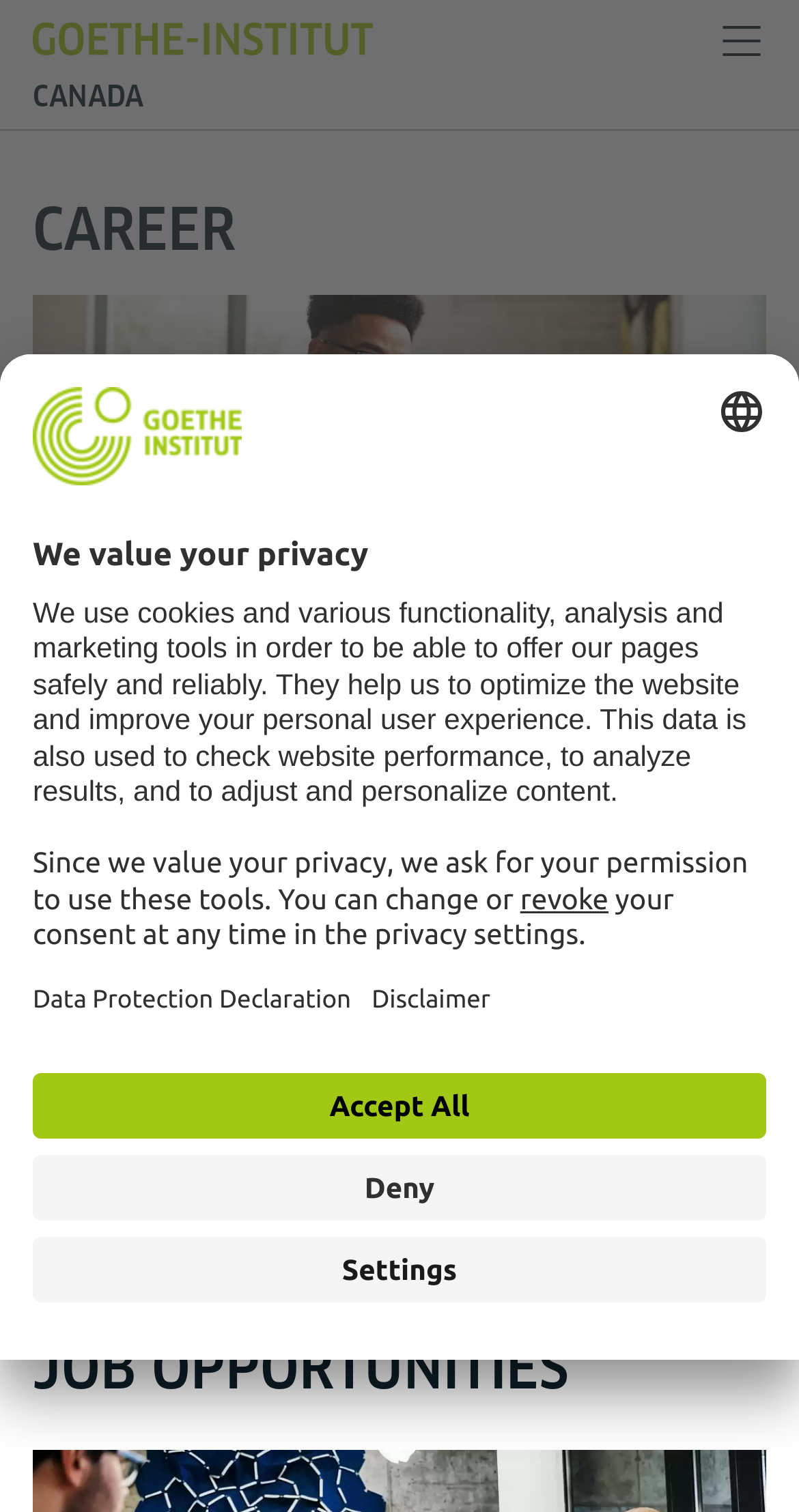Predict the bounding box coordinates of the area that should be clicked to accomplish the following instruction: "Go to Goethe-Institut home". The bounding box coordinates should consist of four float numbers between 0 and 1, i.e., [left, top, right, bottom].

[0.041, 0.014, 0.467, 0.037]